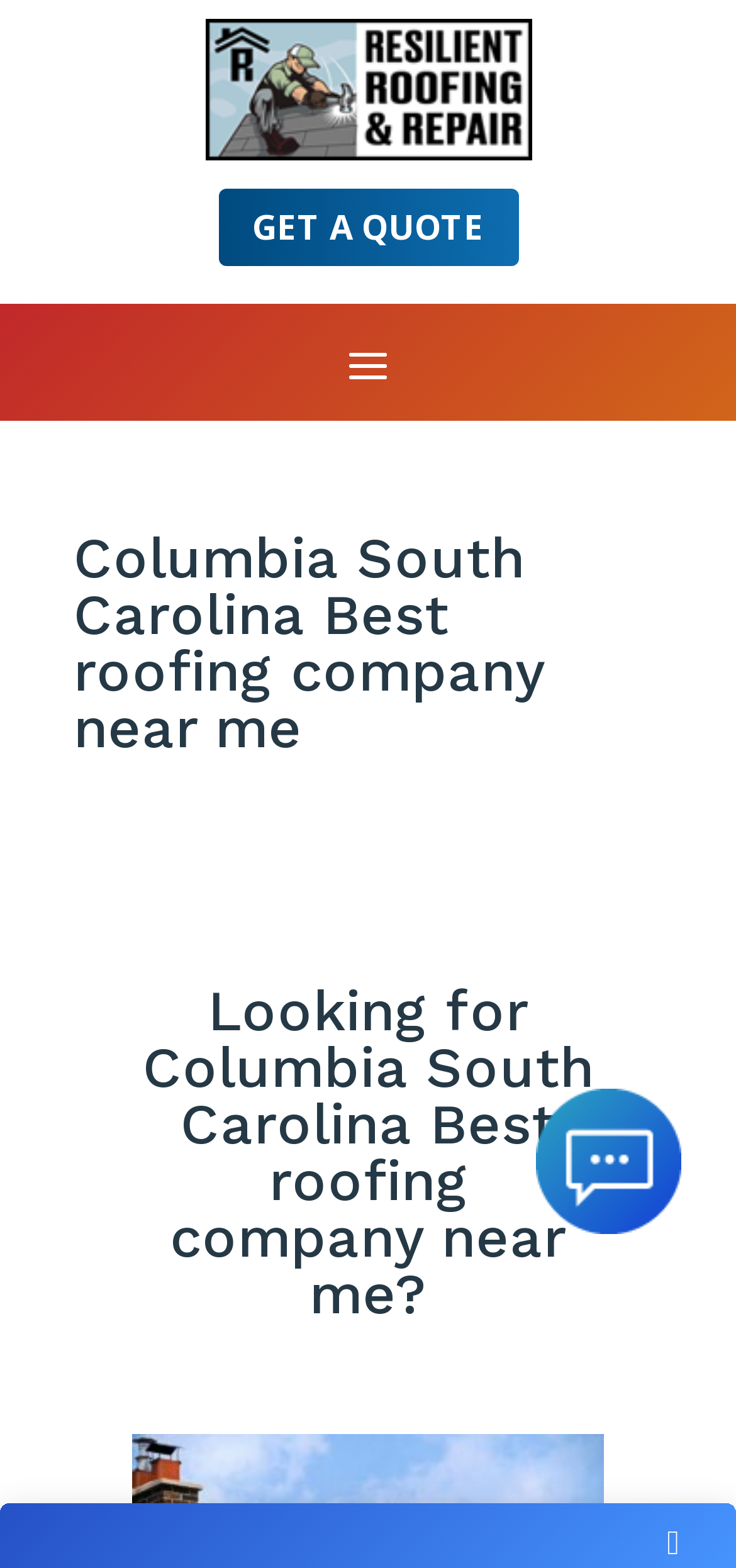Identify and extract the main heading from the webpage.

Columbia South Carolina Best roofing company near me